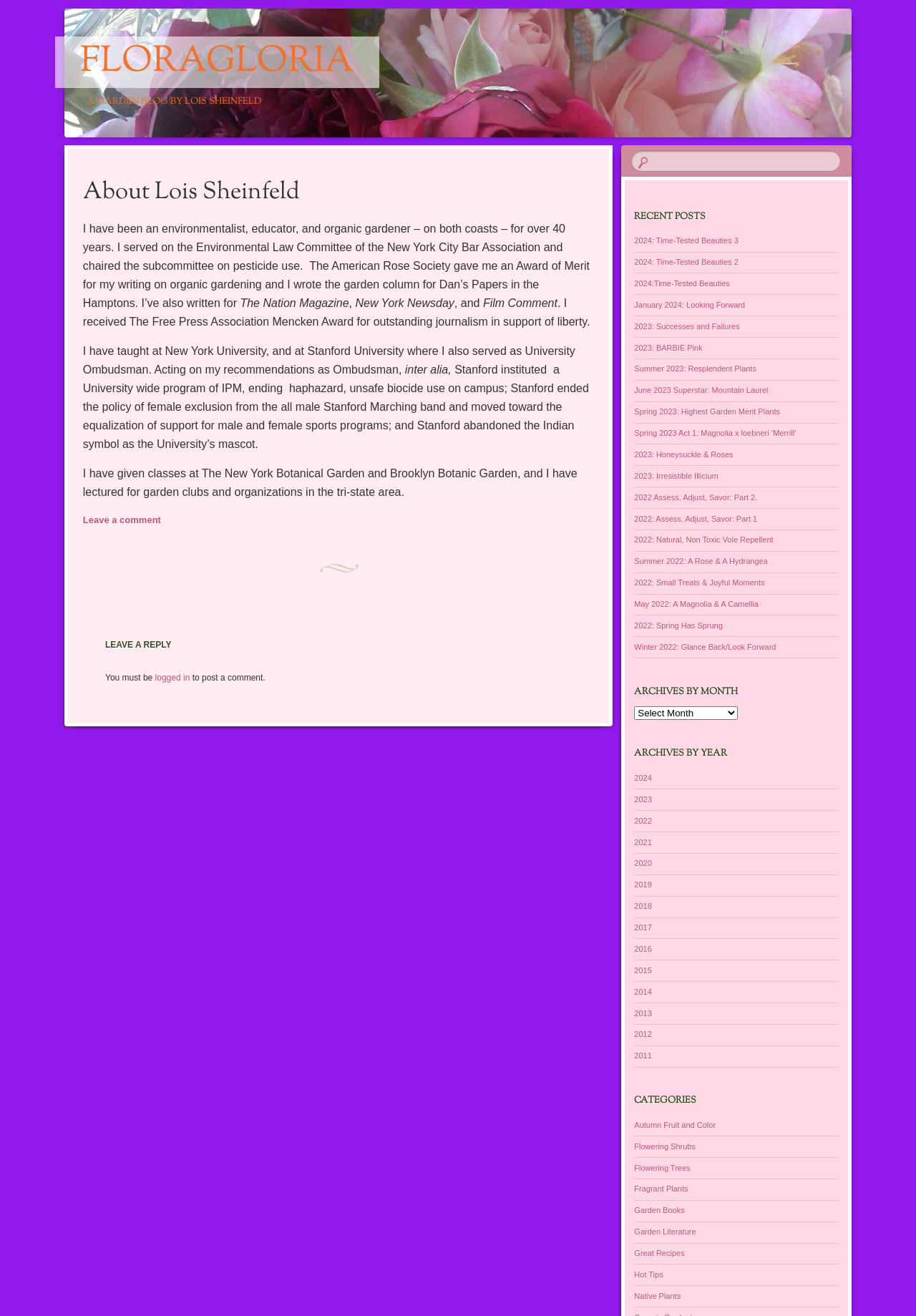How many years are listed in the archives?
Please respond to the question thoroughly and include all relevant details.

The answer can be found in the 'ARCHIVES BY YEAR' section where there are 12 links listed, each representing a year from 2011 to 2024.